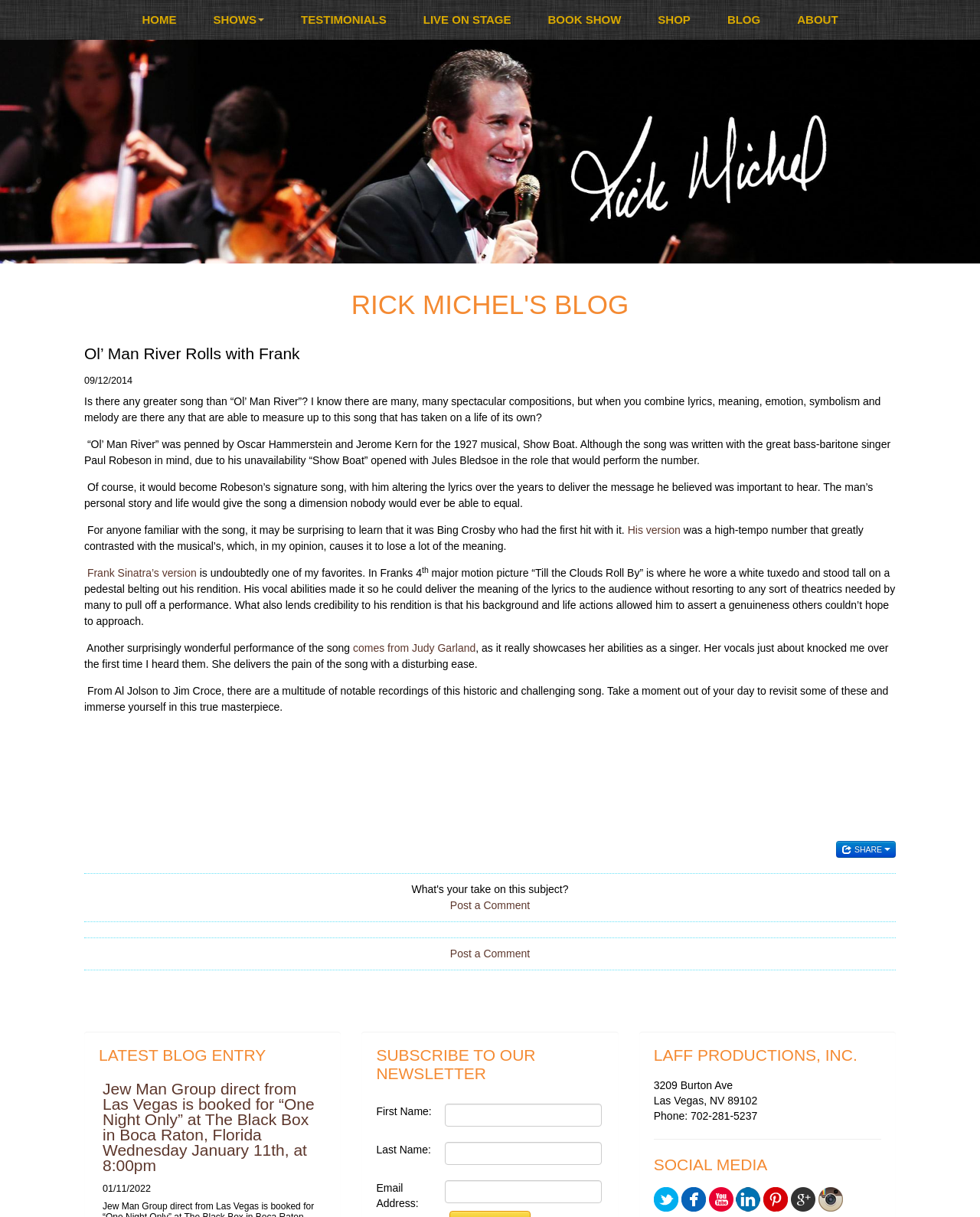Please find and generate the text of the main heading on the webpage.

RICK MICHEL'S BLOG